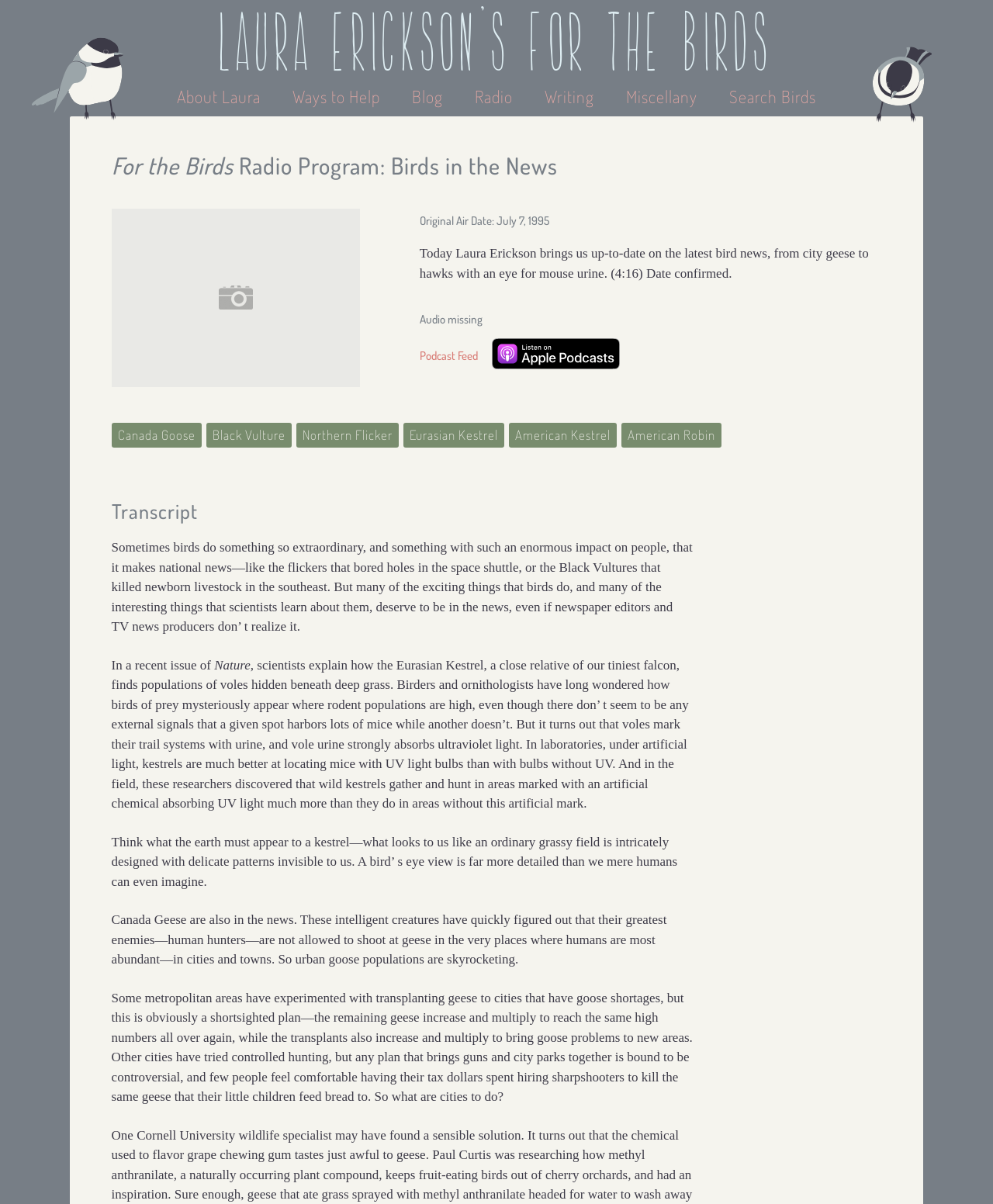Please identify the bounding box coordinates of the area that needs to be clicked to fulfill the following instruction: "Read the transcript of the radio program."

[0.112, 0.413, 0.888, 0.435]